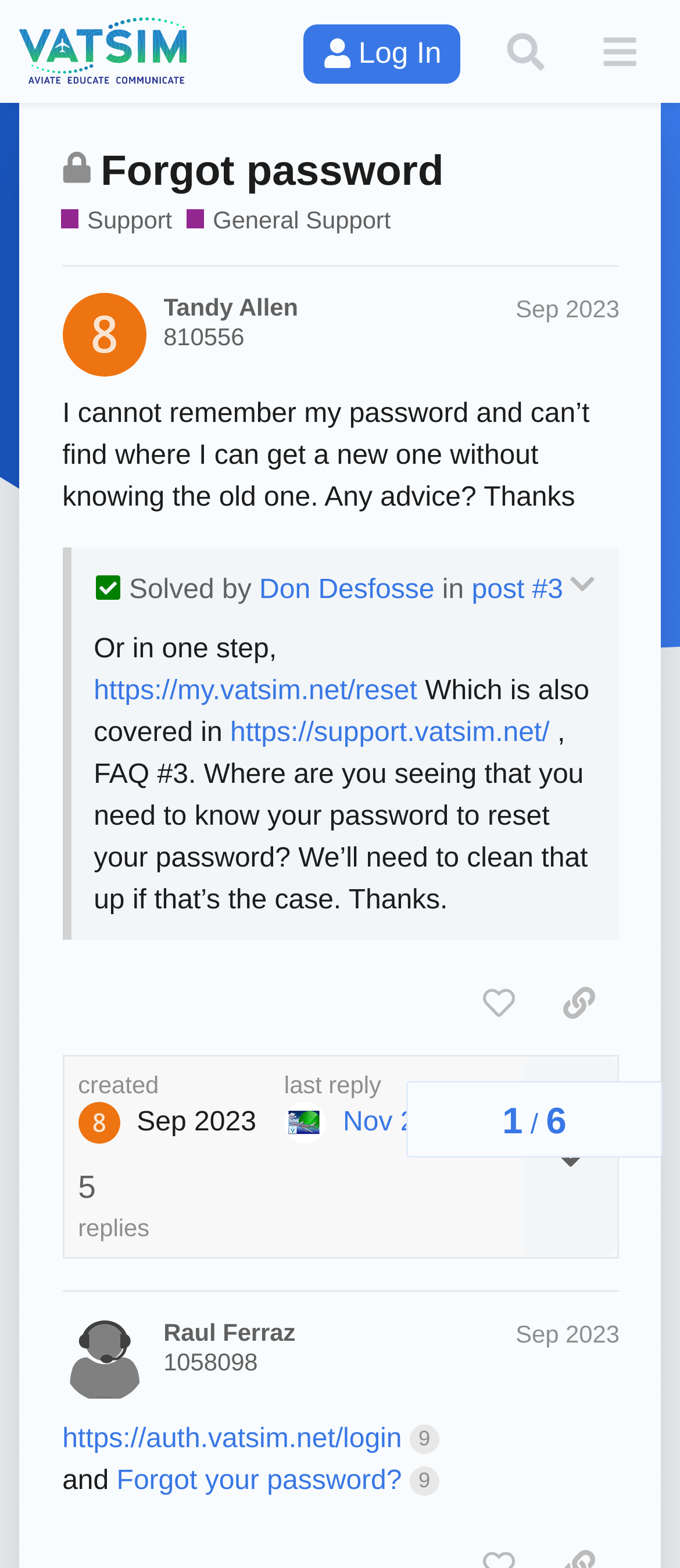Determine the bounding box coordinates for the region that must be clicked to execute the following instruction: "Click the 'Forgot password' link".

[0.148, 0.094, 0.652, 0.124]